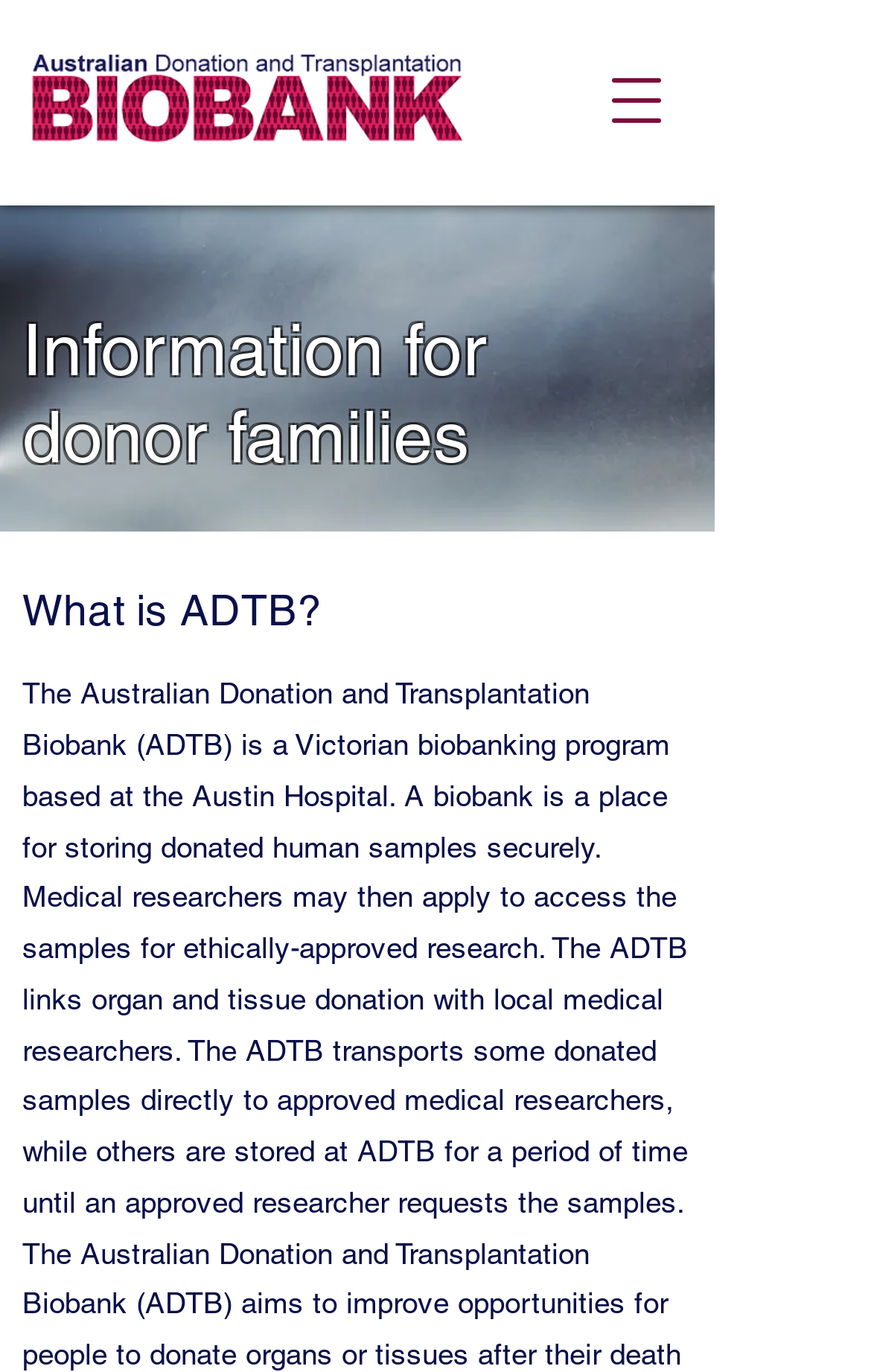Generate a comprehensive description of the contents of the webpage.

The webpage is about the Australian Donation and Transplantation Biobank (ADTB) and features a FAQ section. At the top left corner, there is a logo of ADTB, accompanied by an image of air pressure. Below the logo, there is a heading that reads "Information for donor families". 

To the right of the logo, there is a button to open a navigation menu. On the top right side of the page, there is an image of the ADTB logo again. 

The main content of the page starts with a question "What is ADTB?" followed by a detailed paragraph that explains the purpose and function of ADTB. The text describes ADTB as a Victorian biobanking program that stores donated human samples securely and links organ and tissue donation with local medical researchers.